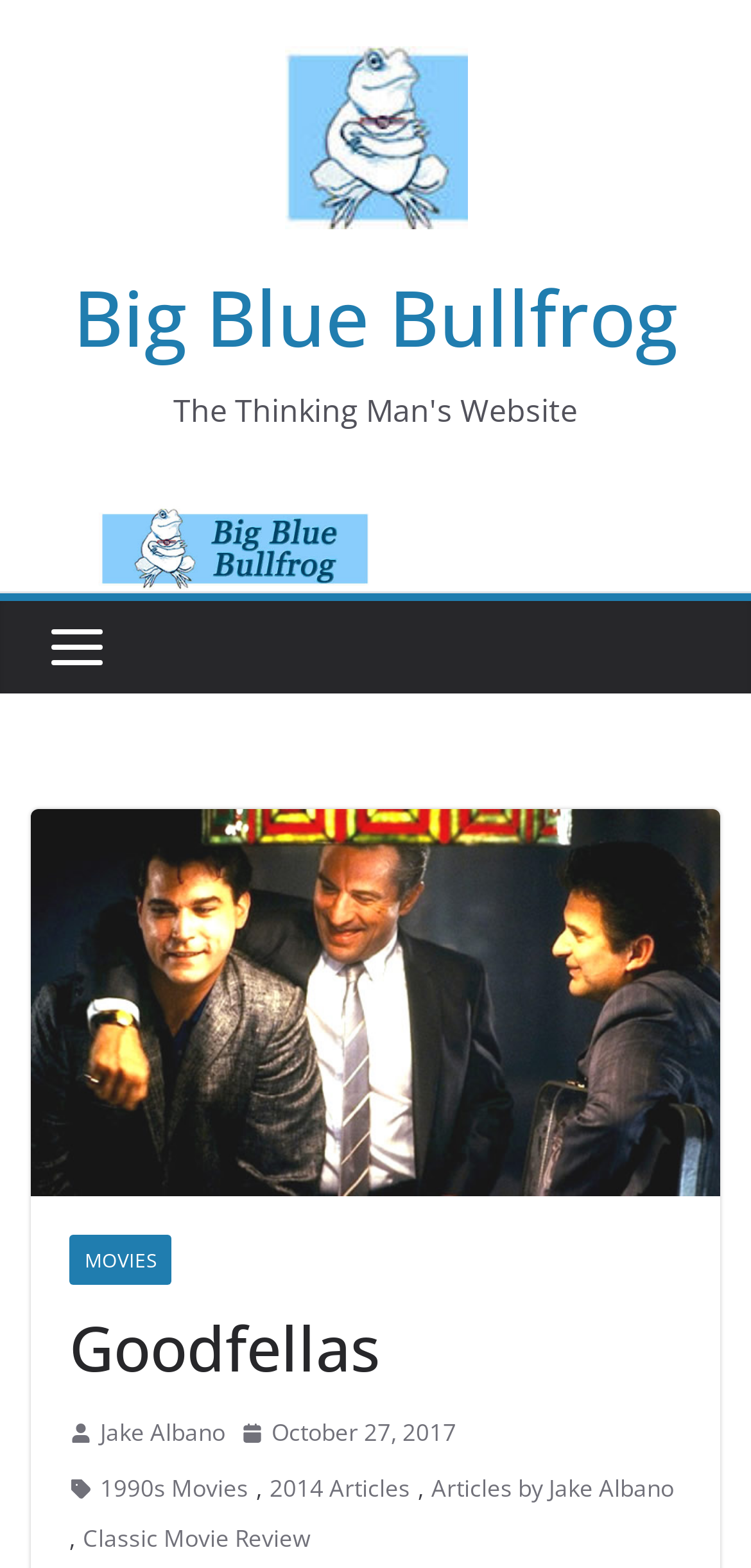What is the release decade of the movie?
Make sure to answer the question with a detailed and comprehensive explanation.

I found a link element with the text '1990s Movies' which suggests that the movie being referred to was released in the 1990s.